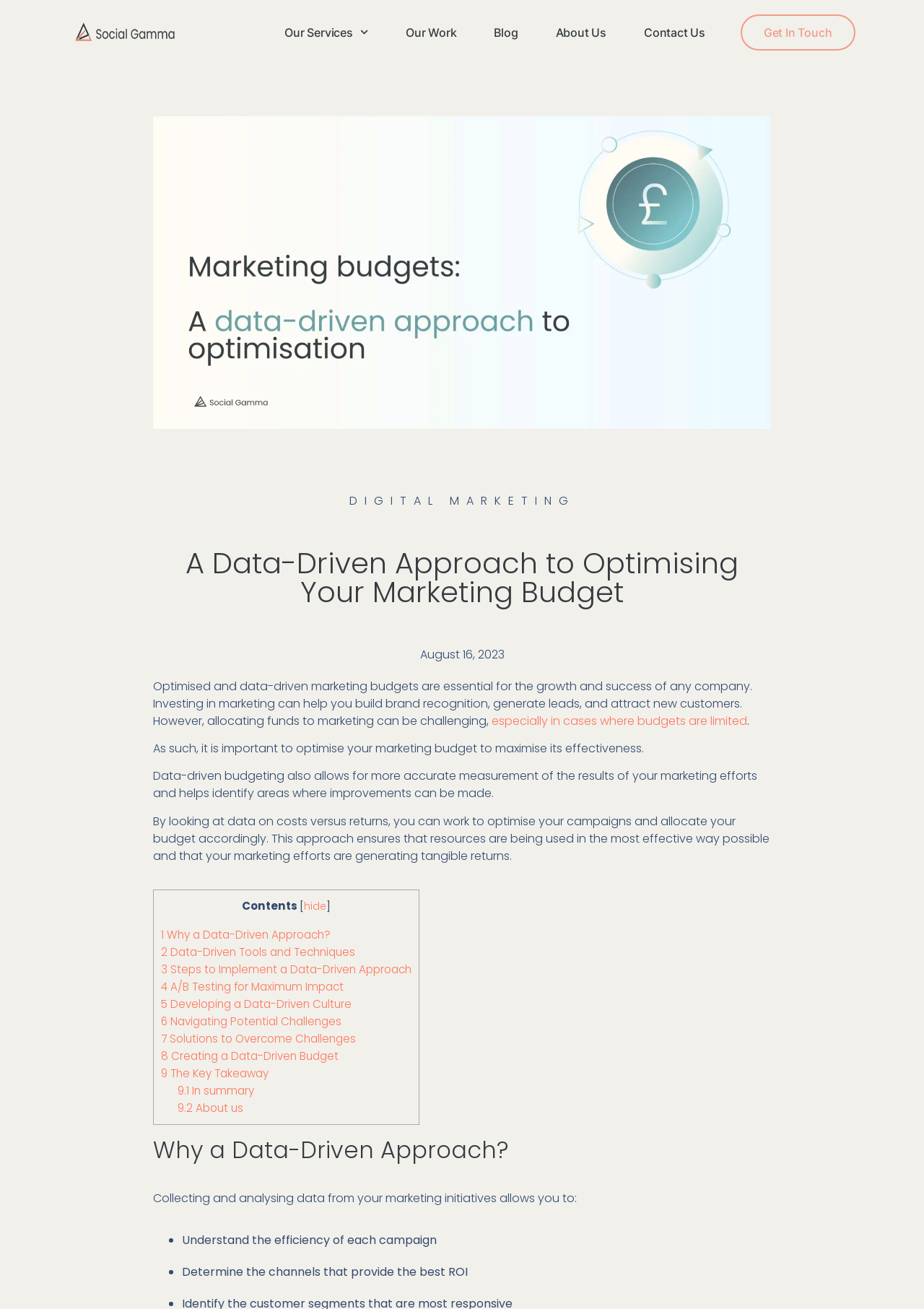What is the date mentioned in the webpage?
Please provide a comprehensive and detailed answer to the question.

The webpage contains a time element with the text 'August 16, 2023', which suggests that this is the date when the webpage was published or updated.